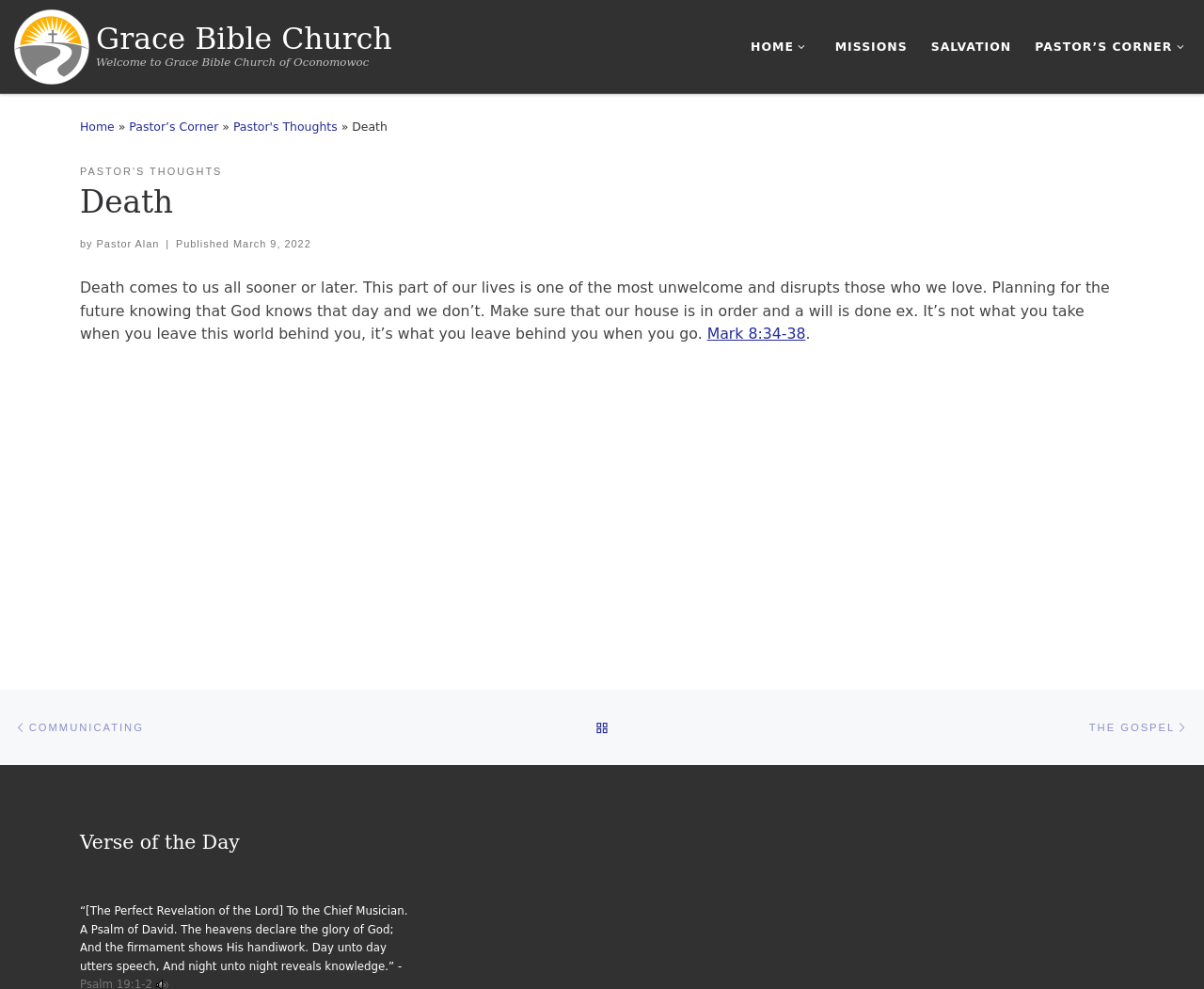Present a detailed account of what is displayed on the webpage.

The webpage is about Death, a topic discussed by Pastor Alan of Grace Bible Church. At the top, there is a navigation menu with links to "Skip to content", "Home", "MISSIONS", "SALVATION", and "PASTOR'S CORNER". Below this menu, there is a header section with a logo and a link to "Grace Bible Church".

The main content area is divided into two sections. The first section has a heading "PASTOR'S THOUGHTS" and a subheading "Death" written by Pastor Alan, published on March 9, 2022. Below this, there is a paragraph of text discussing the importance of planning for the future and having a will in place. There is also a link to a Bible verse, Mark 8:34-38.

The second section is a footer area with a heading "Post navigation" and links to previous and next posts, as well as a link to return to the post list. There is also a section with a heading "Verse of the Day" and a quote from Psalm 19:1-2.

Throughout the page, there are several images, including a "Back Home" icon and a logo for Grace Bible Church. The overall layout is organized, with clear headings and concise text.